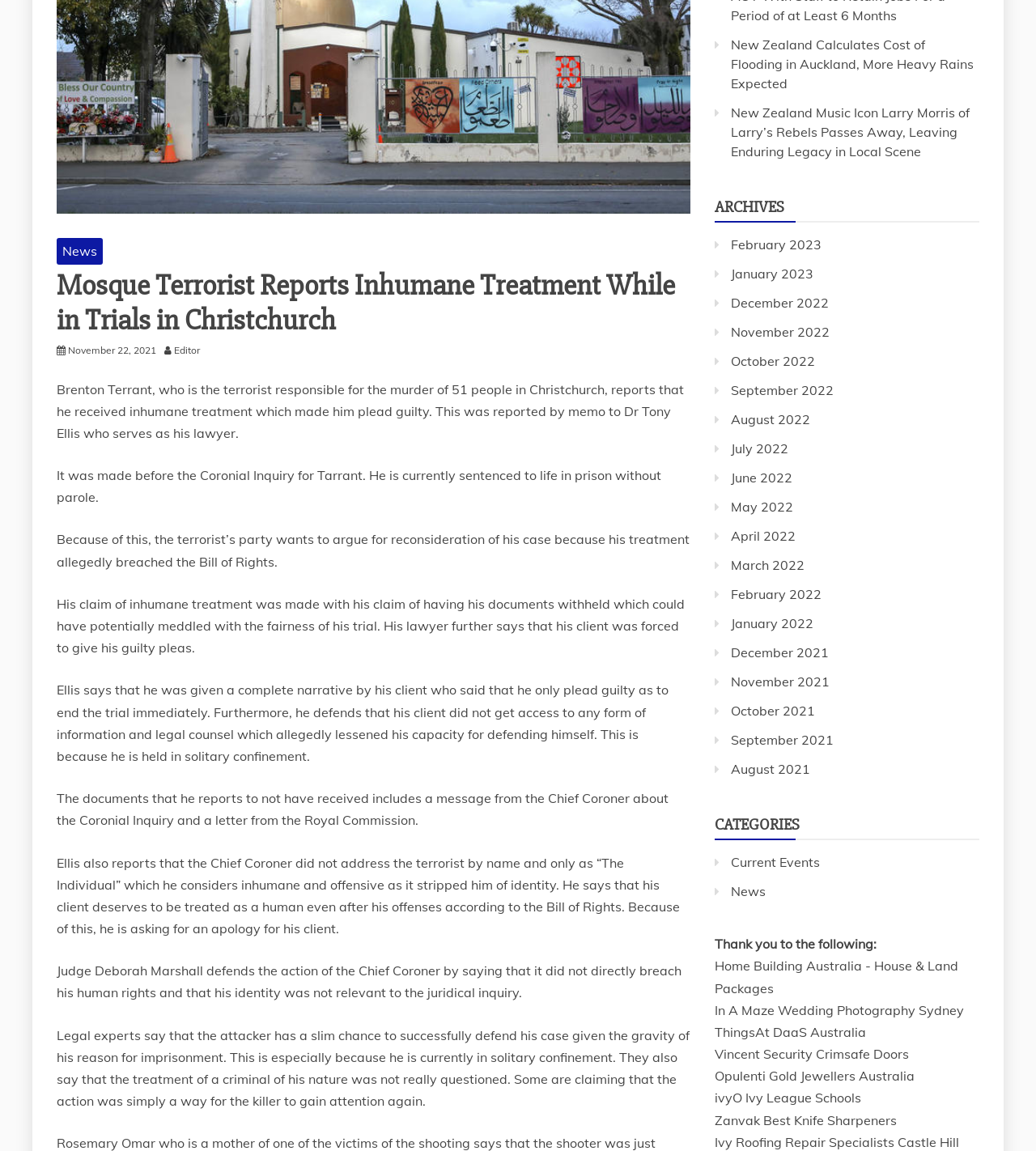Using the element description provided, determine the bounding box coordinates in the format (top-left x, top-left y, bottom-right x, bottom-right y). Ensure that all values are floating point numbers between 0 and 1. Element description: May 2022

[0.705, 0.433, 0.766, 0.447]